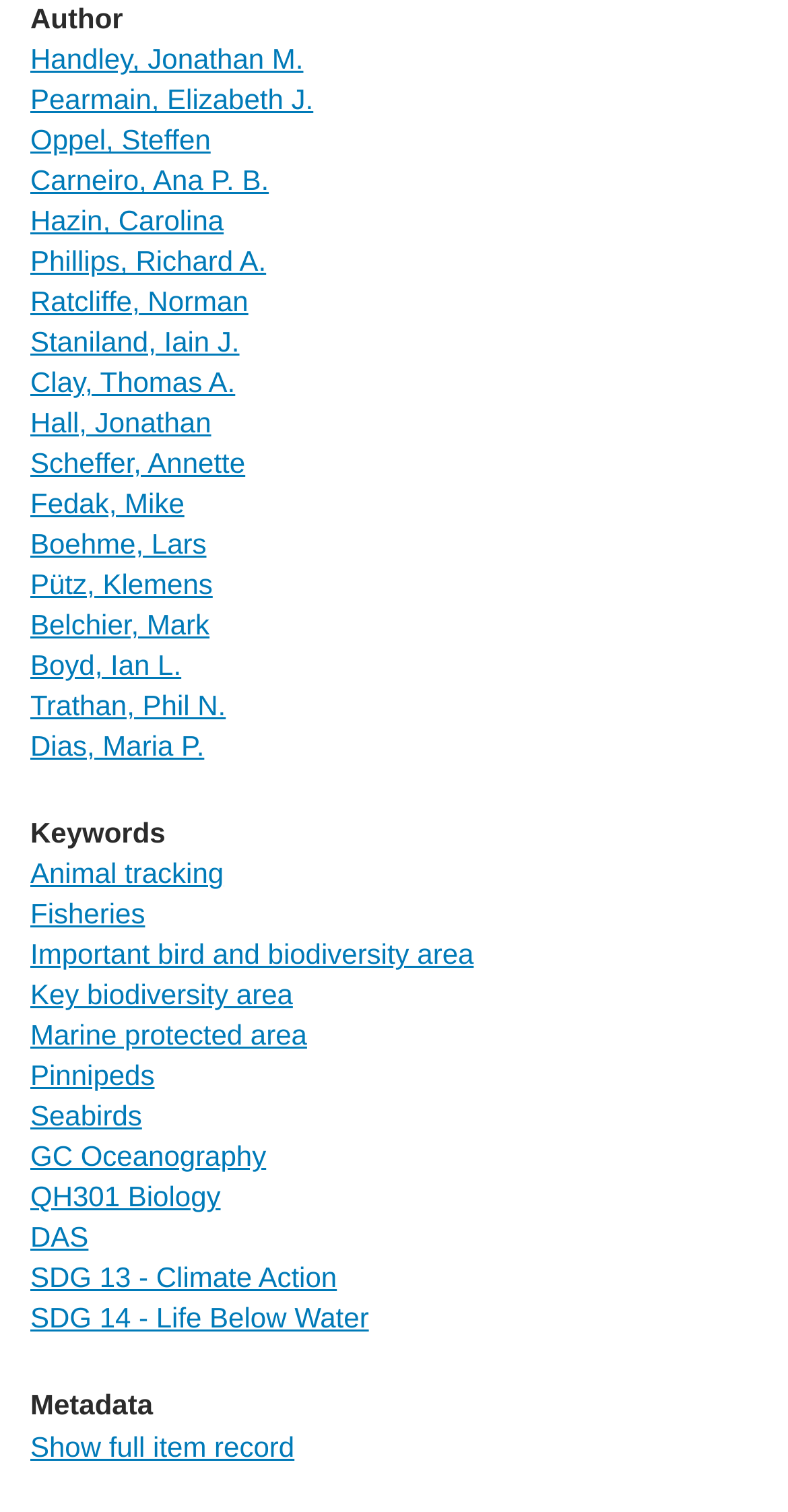What is the purpose of the 'Show full item record' link?
Please use the image to provide a one-word or short phrase answer.

To show full item record